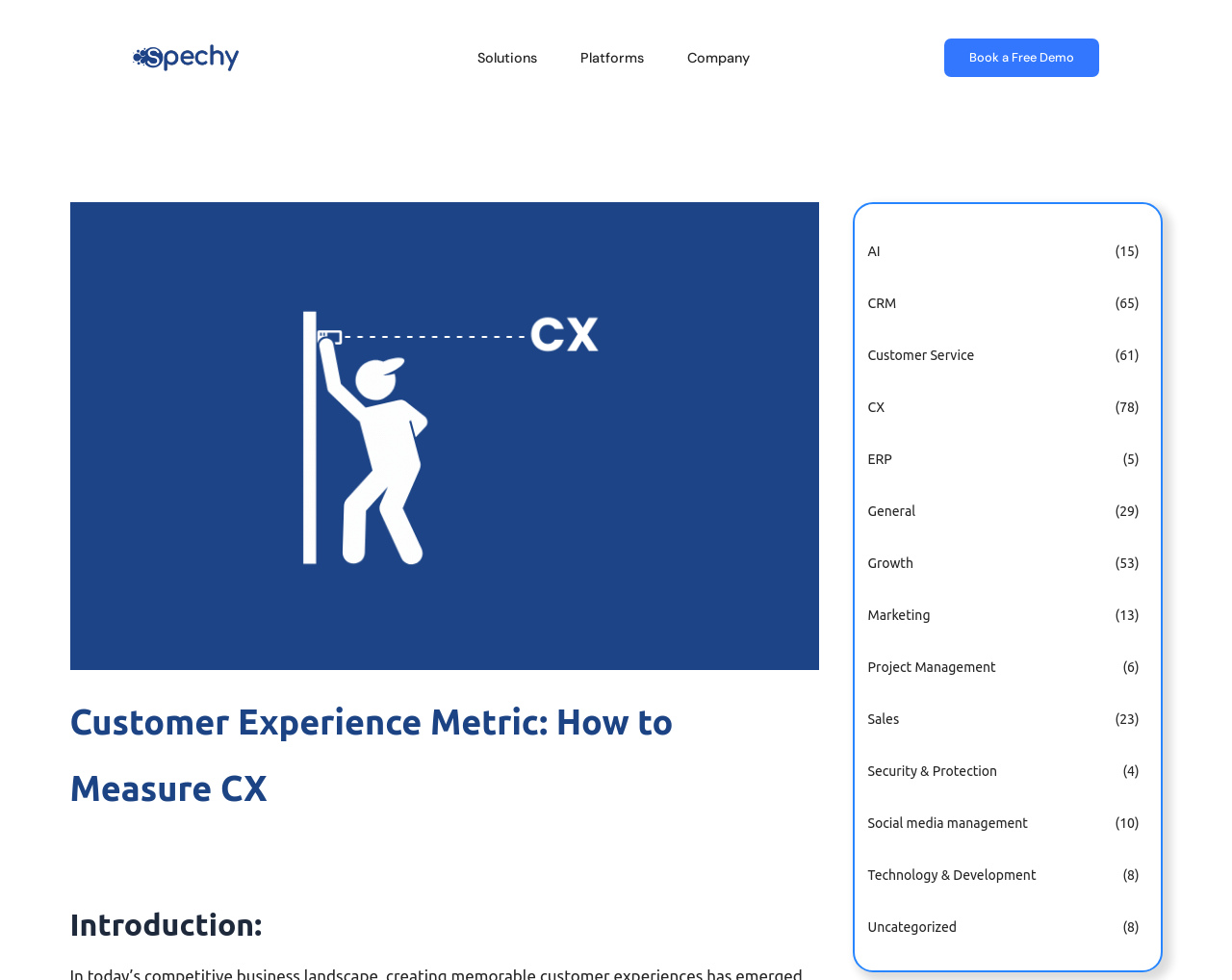Determine the bounding box coordinates for the element that should be clicked to follow this instruction: "Book a free demo". The coordinates should be given as four float numbers between 0 and 1, in the format [left, top, right, bottom].

[0.766, 0.039, 0.892, 0.079]